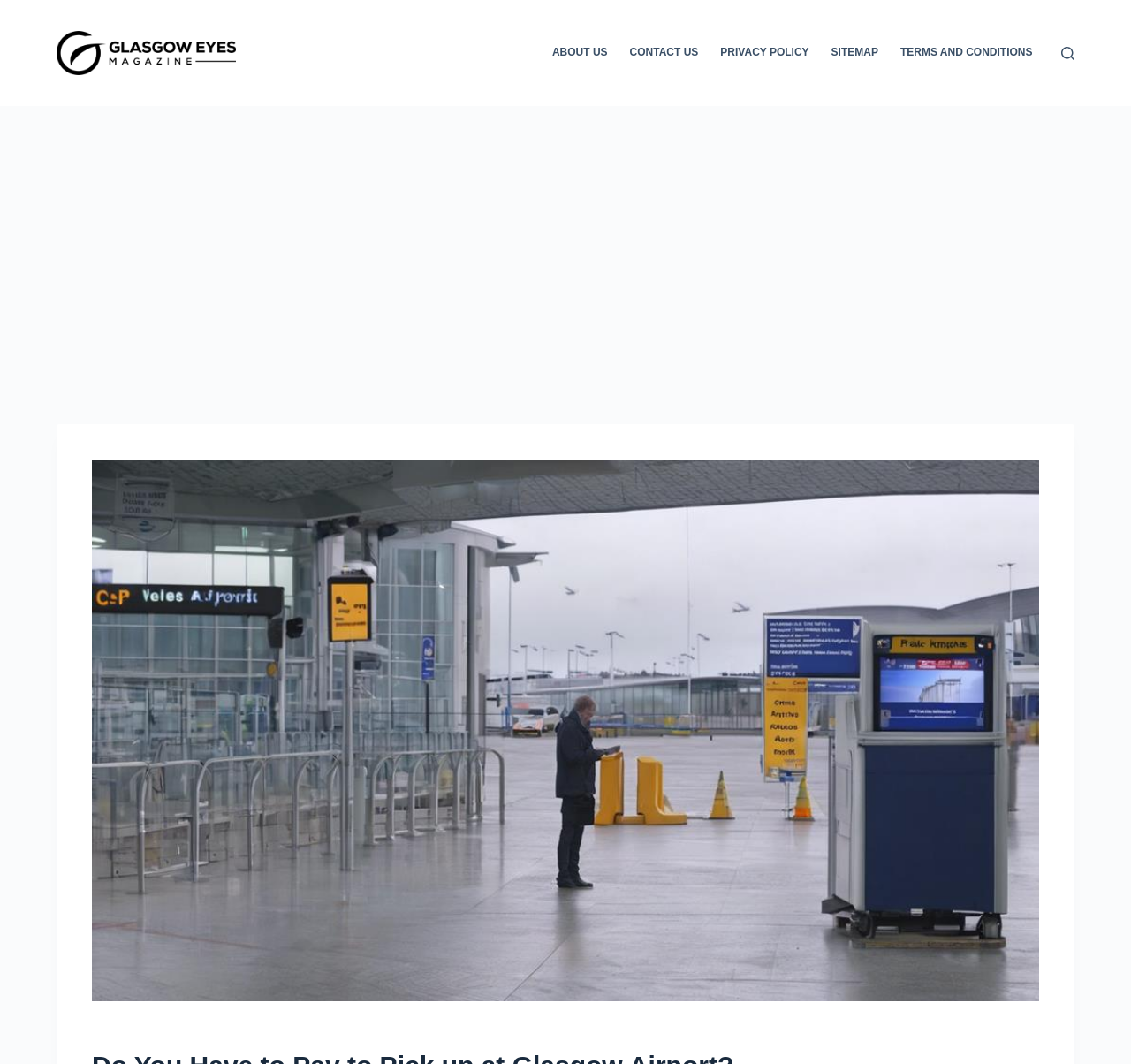Respond to the question below with a single word or phrase:
What is the purpose of the link at the top?

Skip to content